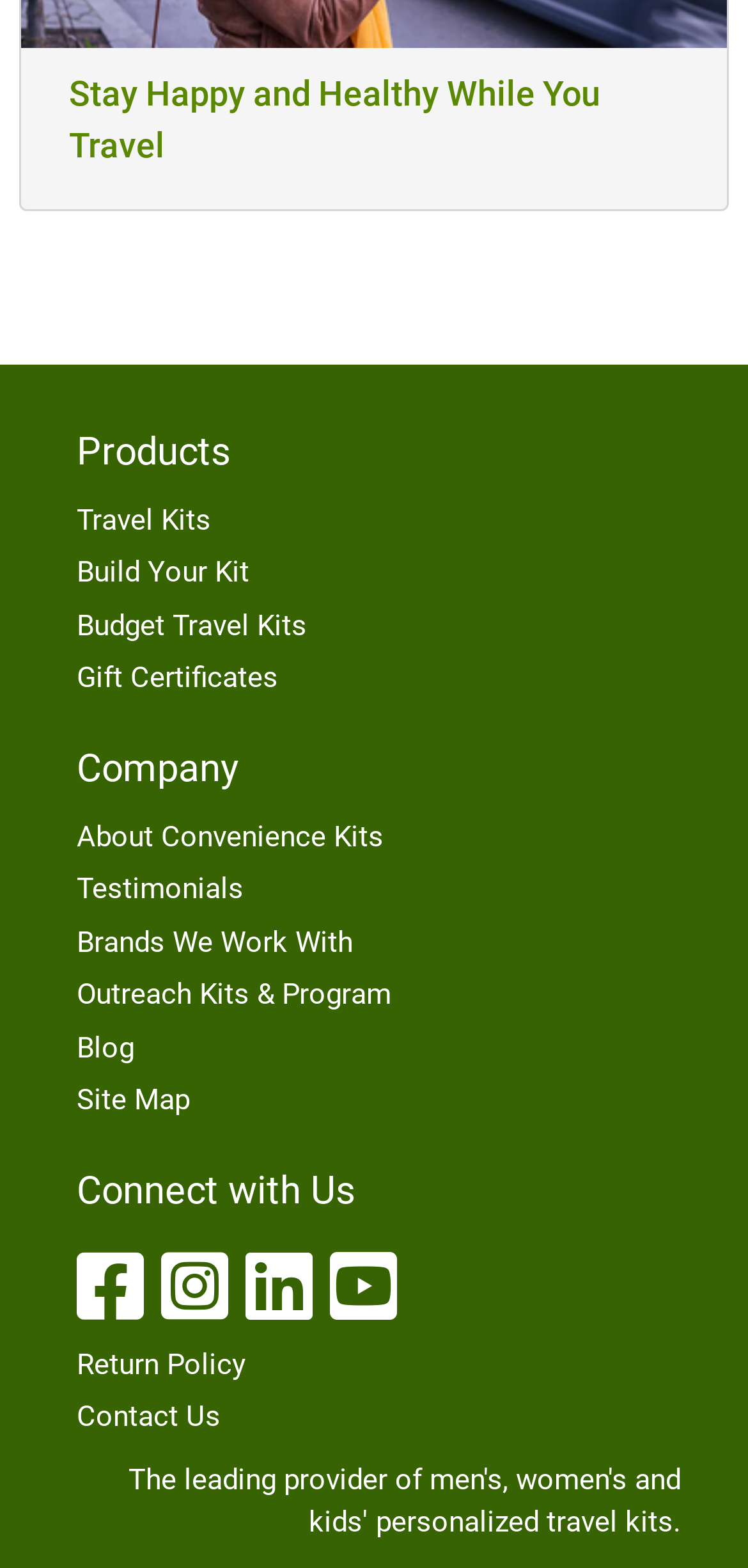Please identify the bounding box coordinates of the element's region that should be clicked to execute the following instruction: "View contact information". The bounding box coordinates must be four float numbers between 0 and 1, i.e., [left, top, right, bottom].

None